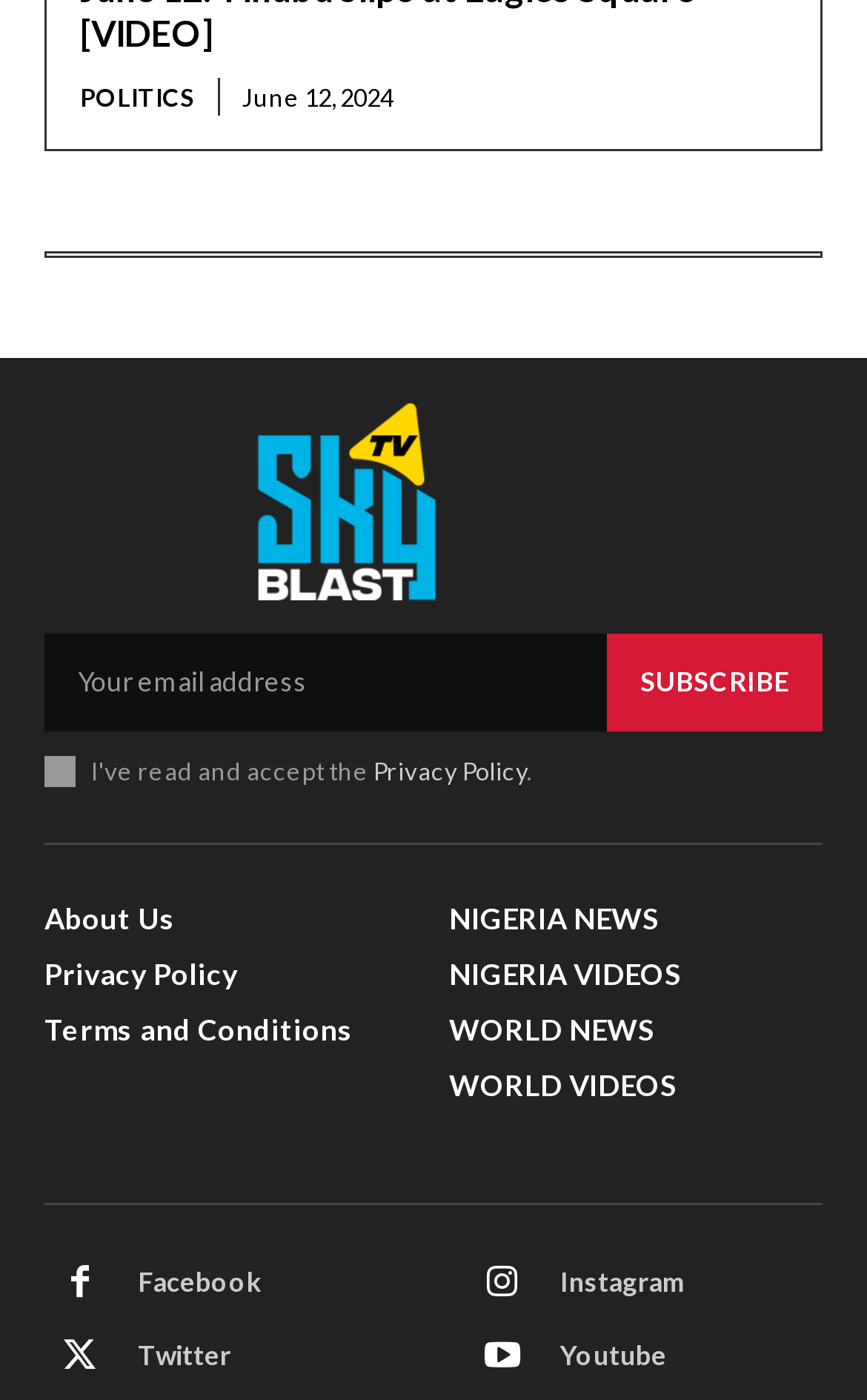How many social media links are present?
Give a one-word or short-phrase answer derived from the screenshot.

4